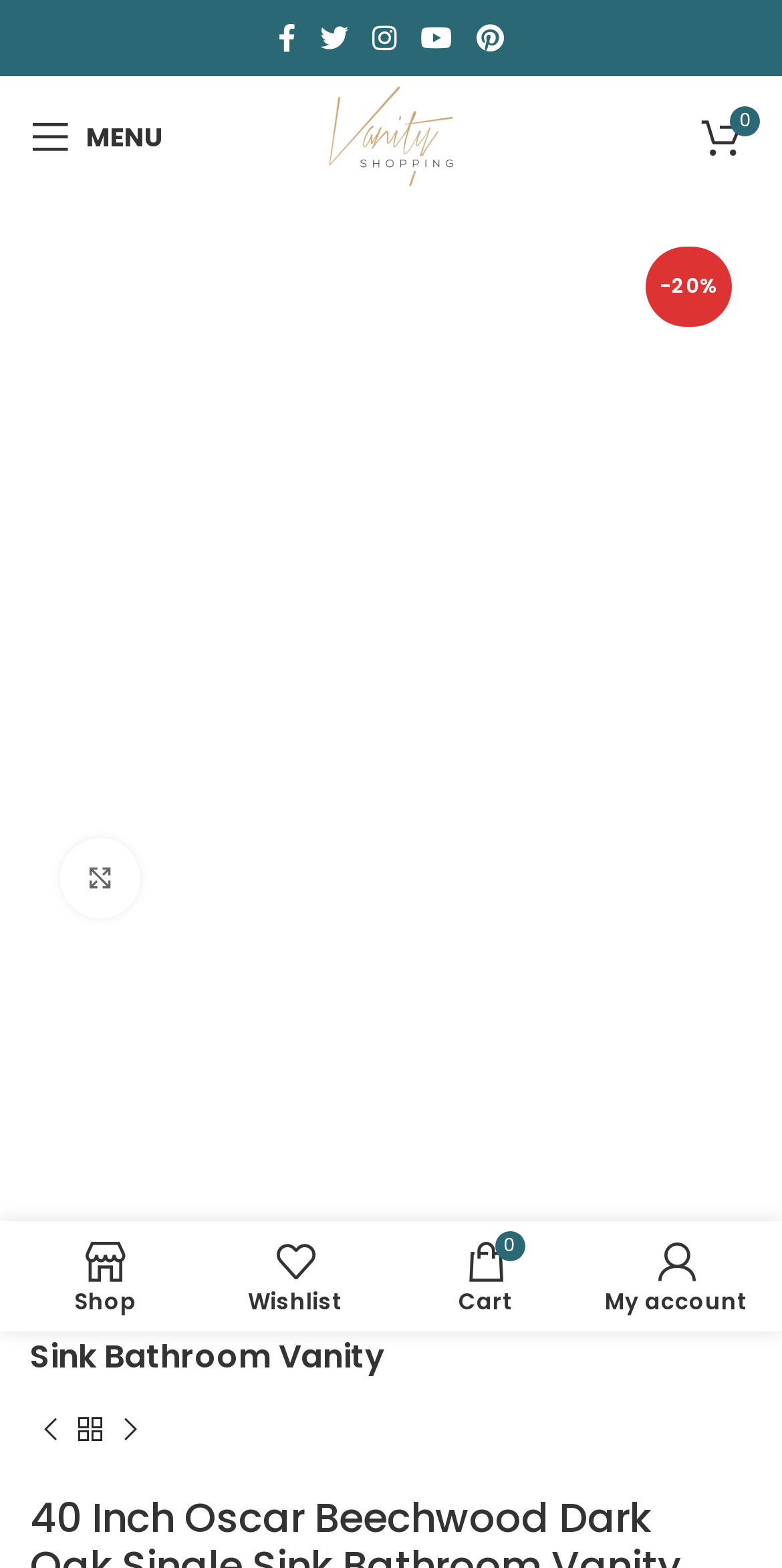Generate the text content of the main heading of the webpage.

40 Inch Oscar Beechwood Dark Oak Single Sink Bathroom Vanity